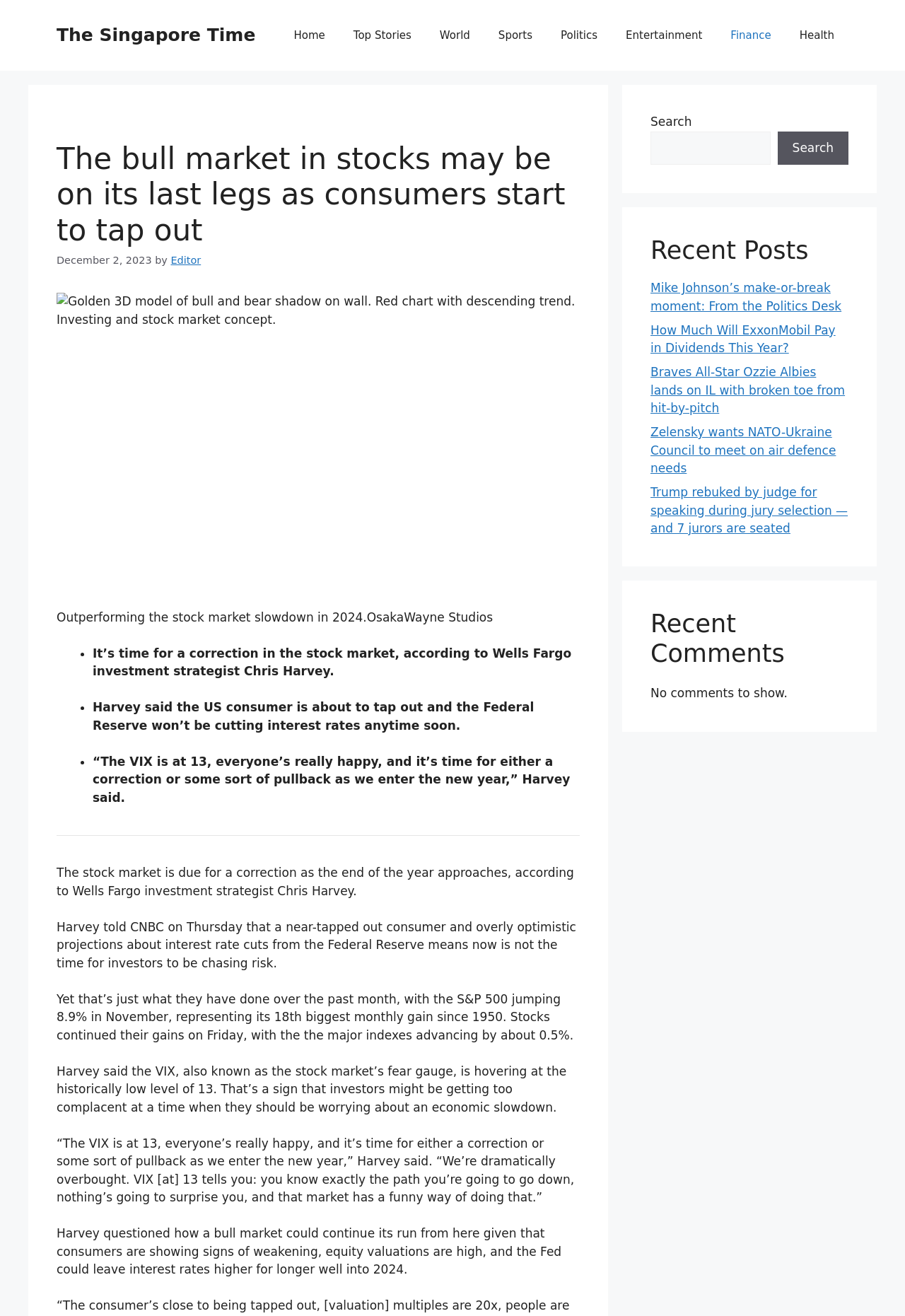Kindly provide the bounding box coordinates of the section you need to click on to fulfill the given instruction: "Click on the 'Home' link".

[0.309, 0.011, 0.375, 0.043]